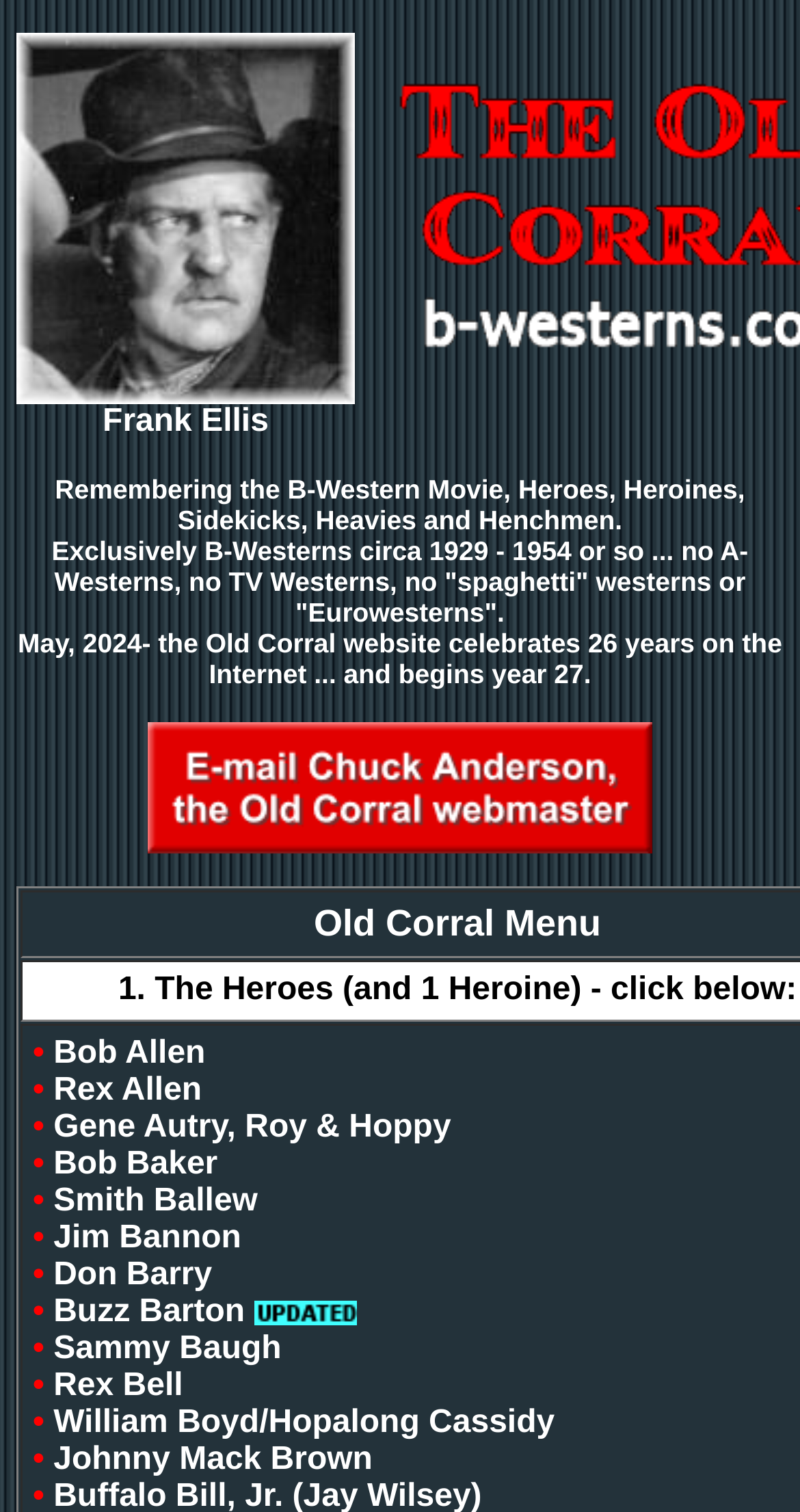Find the bounding box coordinates for the area that must be clicked to perform this action: "Click on the link to Gene Autry, Roy & Hoppy".

[0.067, 0.734, 0.564, 0.757]